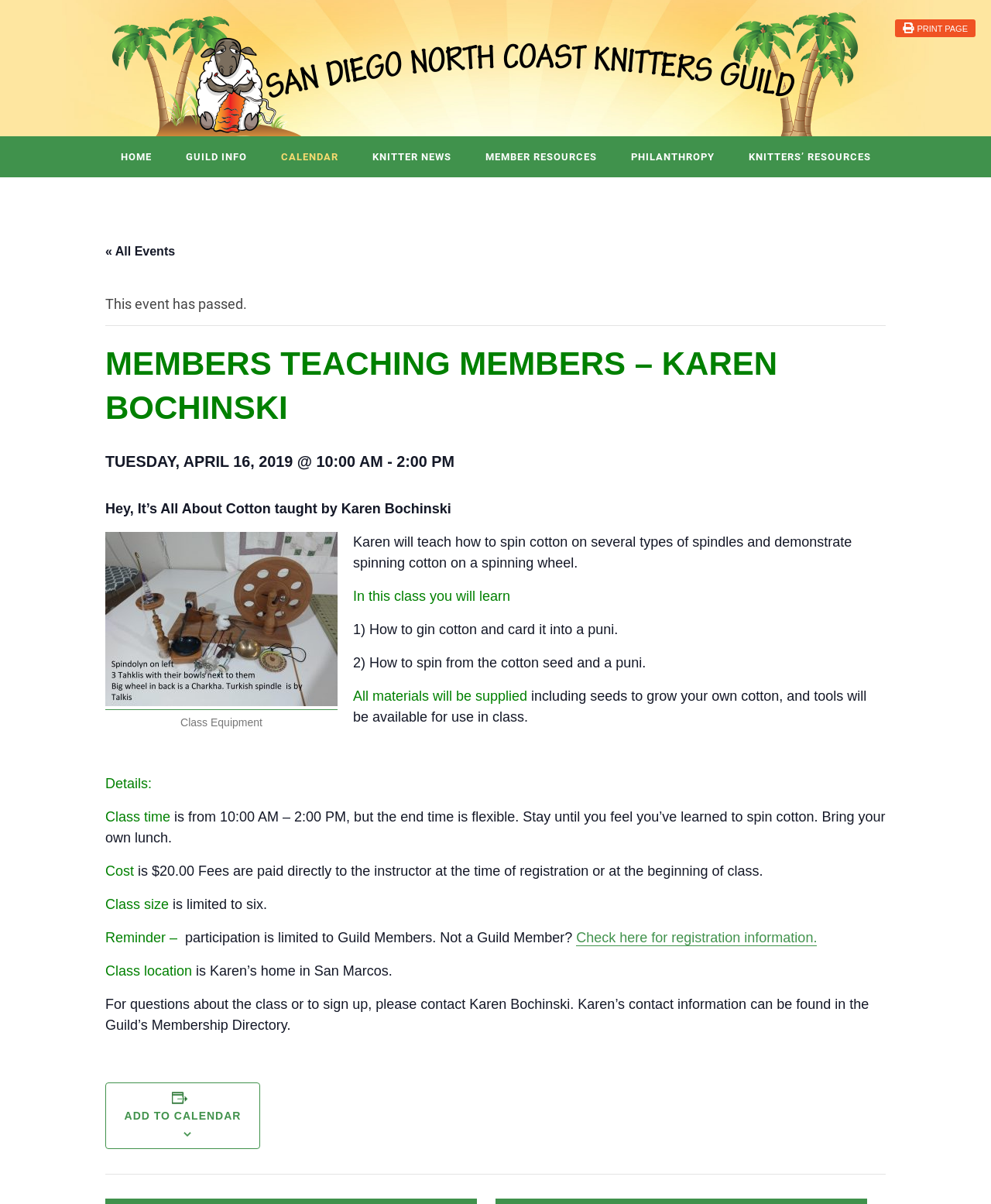Locate the bounding box coordinates of the clickable part needed for the task: "Add to calendar".

[0.116, 0.922, 0.252, 0.932]